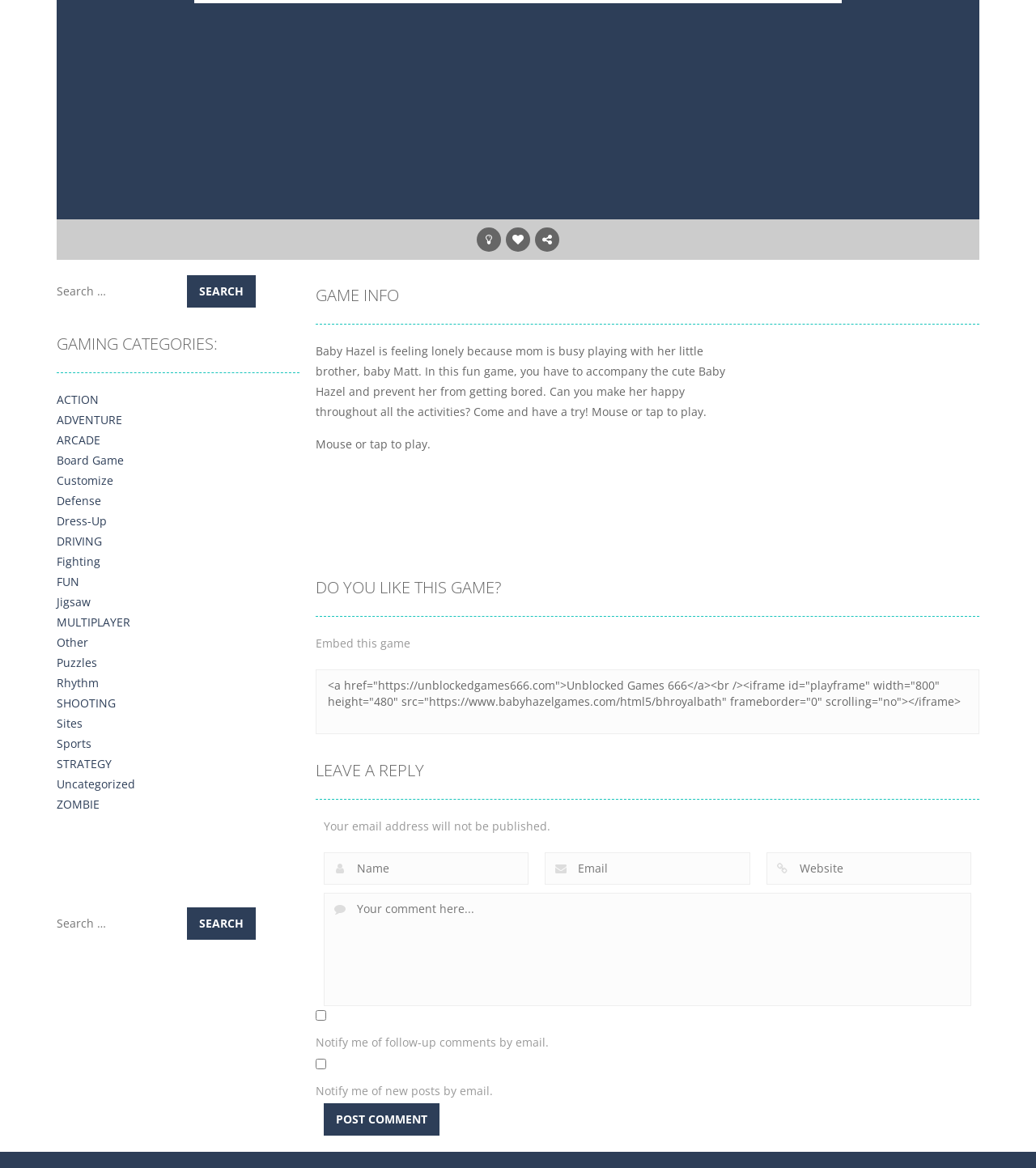Please find and report the bounding box coordinates of the element to click in order to perform the following action: "Play the Baby Hazel game". The coordinates should be expressed as four float numbers between 0 and 1, in the format [left, top, right, bottom].

[0.316, 0.58, 0.927, 0.607]